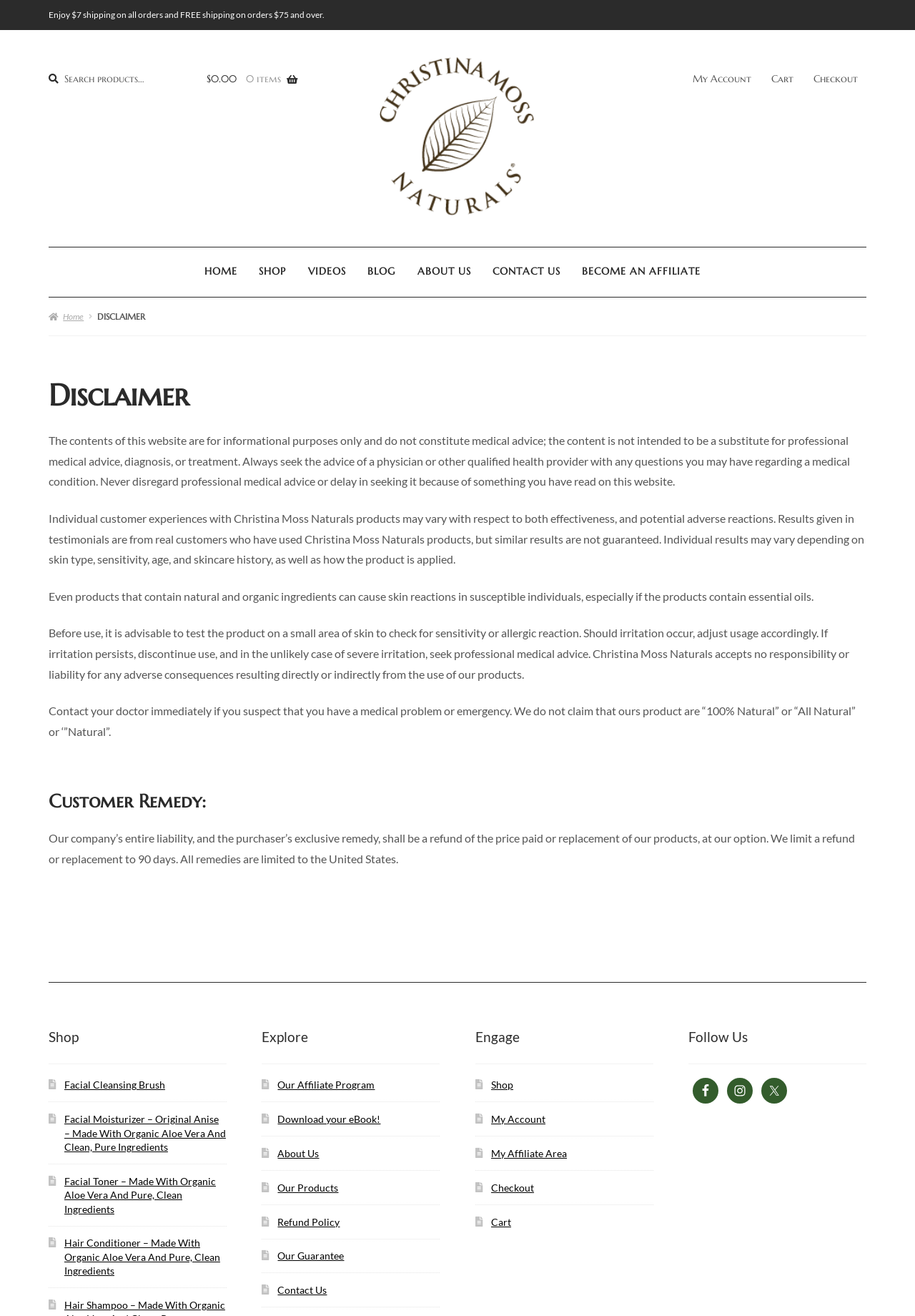What is the refund policy?
Respond to the question with a single word or phrase according to the image.

Refund or replacement within 90 days